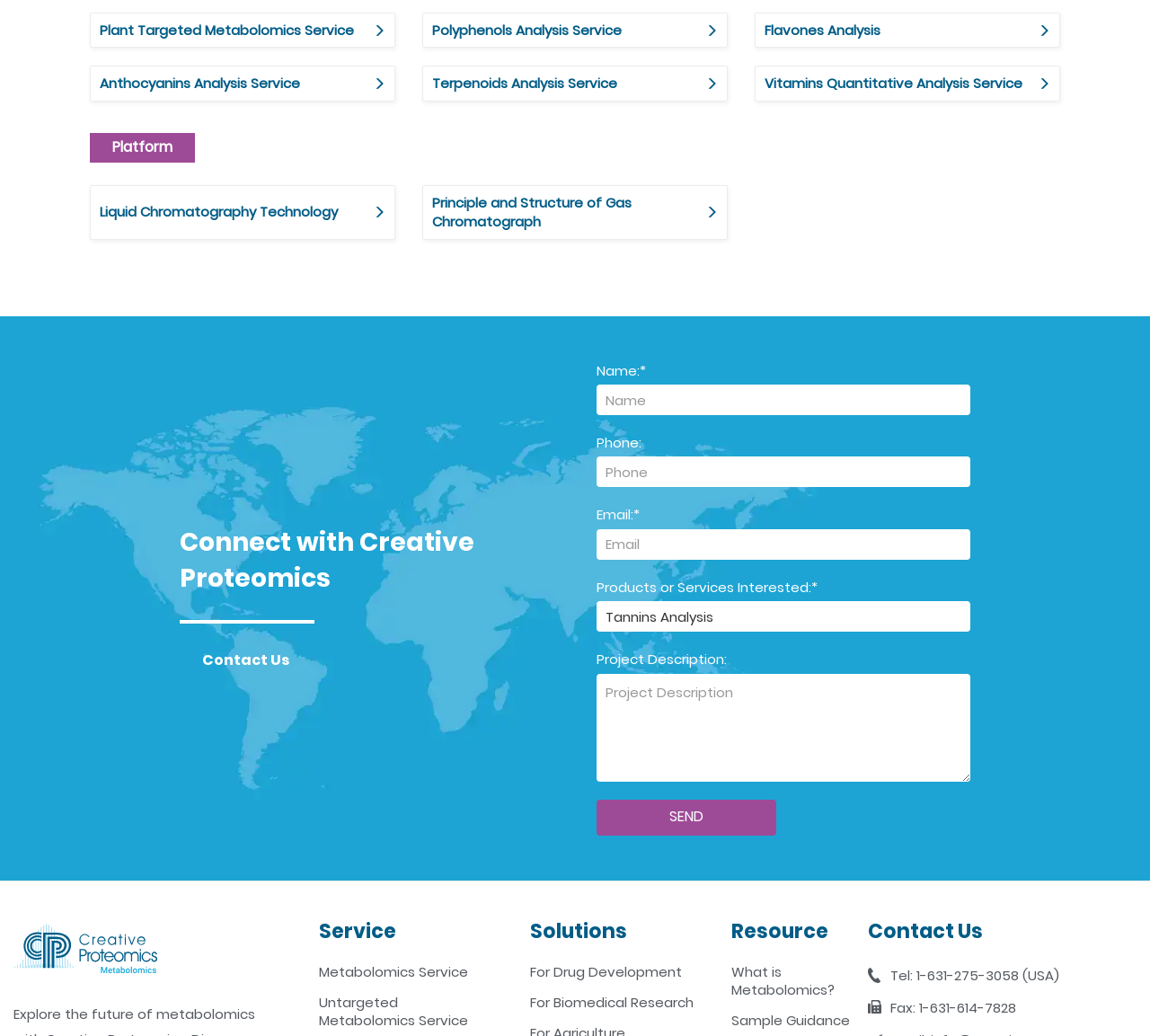Using the provided element description: "Ankush Sheoran", identify the bounding box coordinates. The coordinates should be four floats between 0 and 1 in the order [left, top, right, bottom].

None